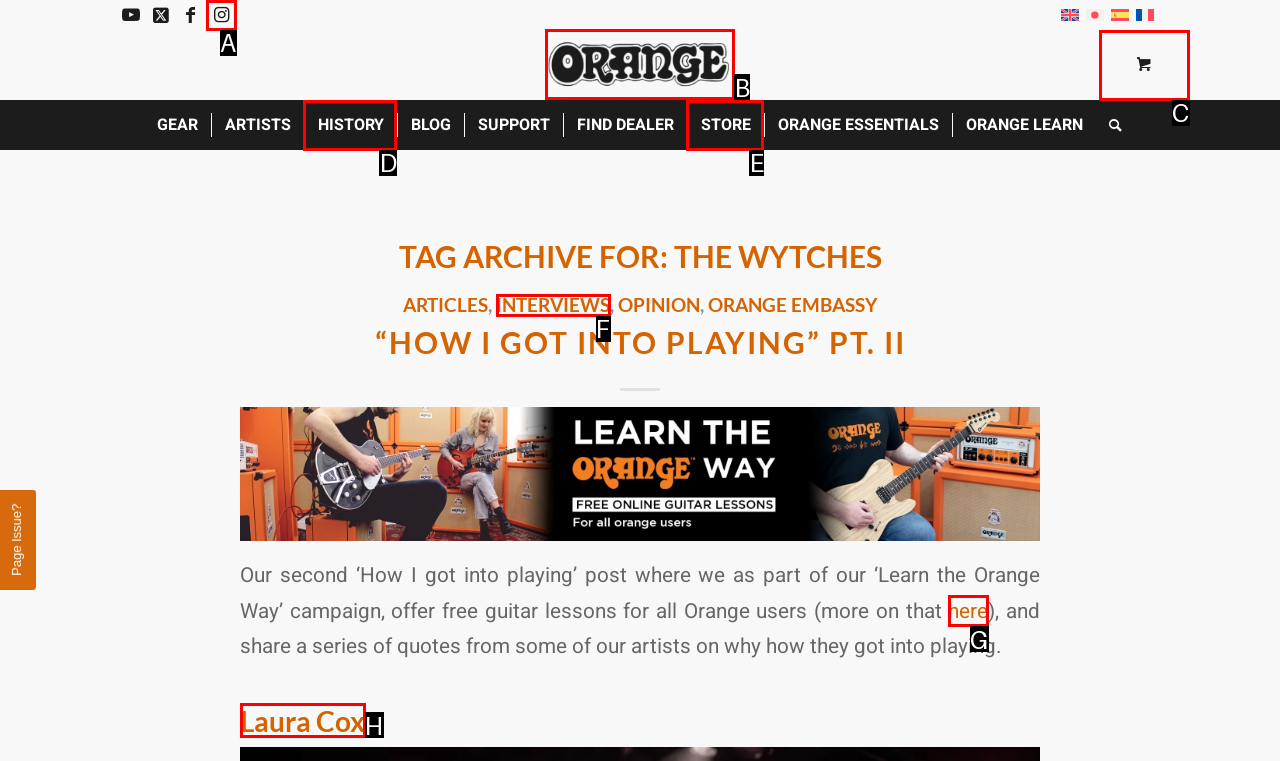Select the letter of the UI element you need to click to complete this task: Visit Orange Amps website.

B